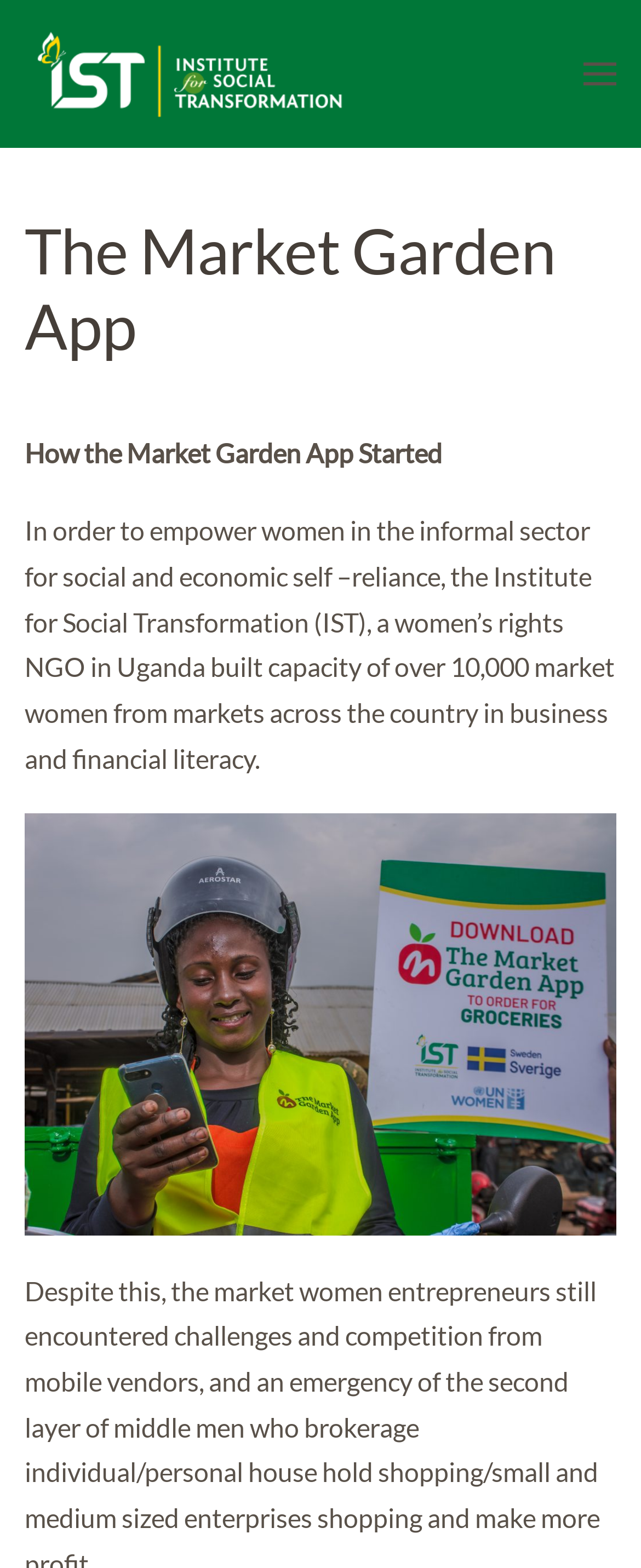How many market women were trained by IST?
Please give a detailed and thorough answer to the question, covering all relevant points.

The answer can be found in the StaticText element which describes how the Market Garden App started. It mentions that the Institute for Social Transformation (IST) built capacity of over 10,000 market women from markets across the country in business and financial literacy.